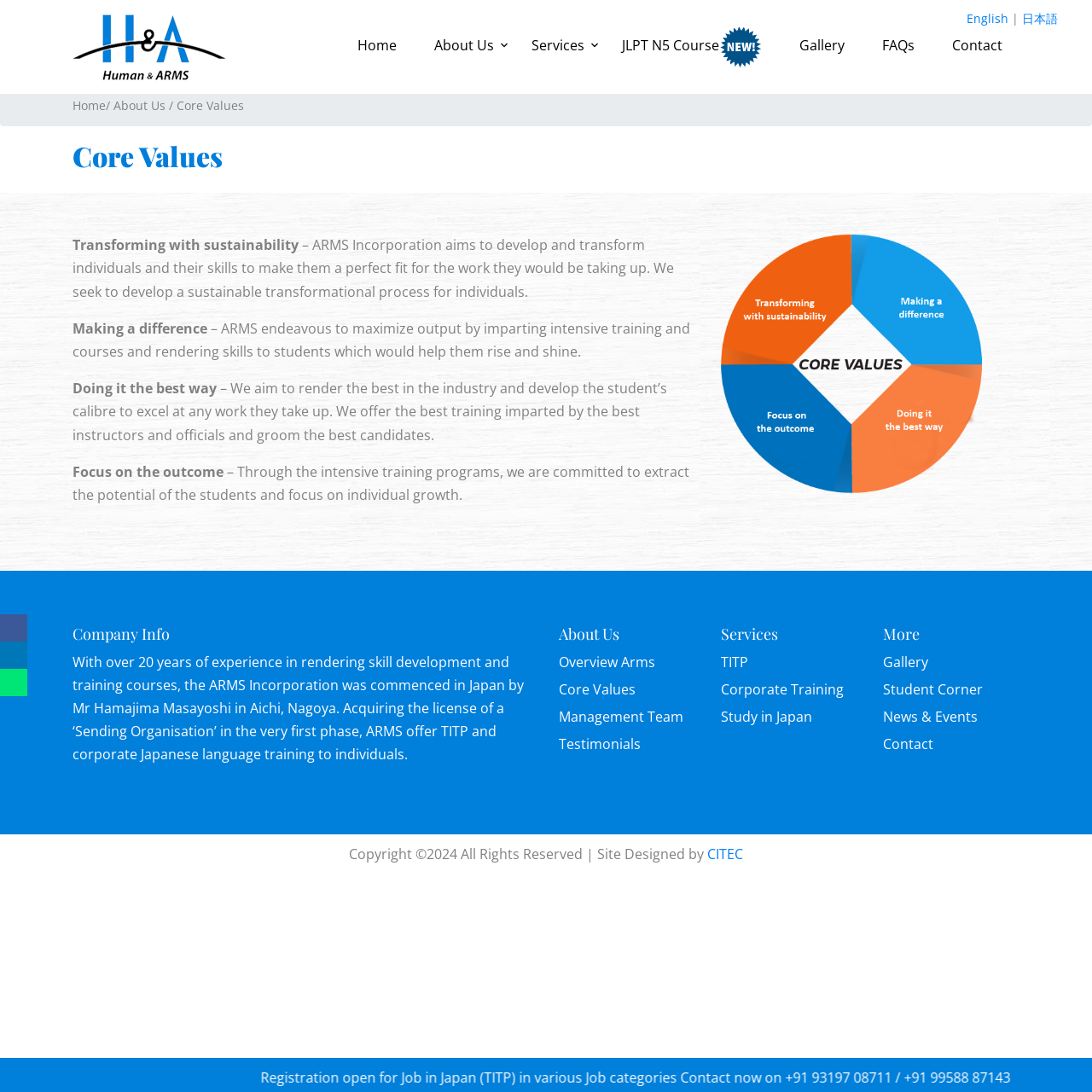Determine the bounding box coordinates of the UI element described by: "Gallery".

[0.809, 0.597, 0.85, 0.614]